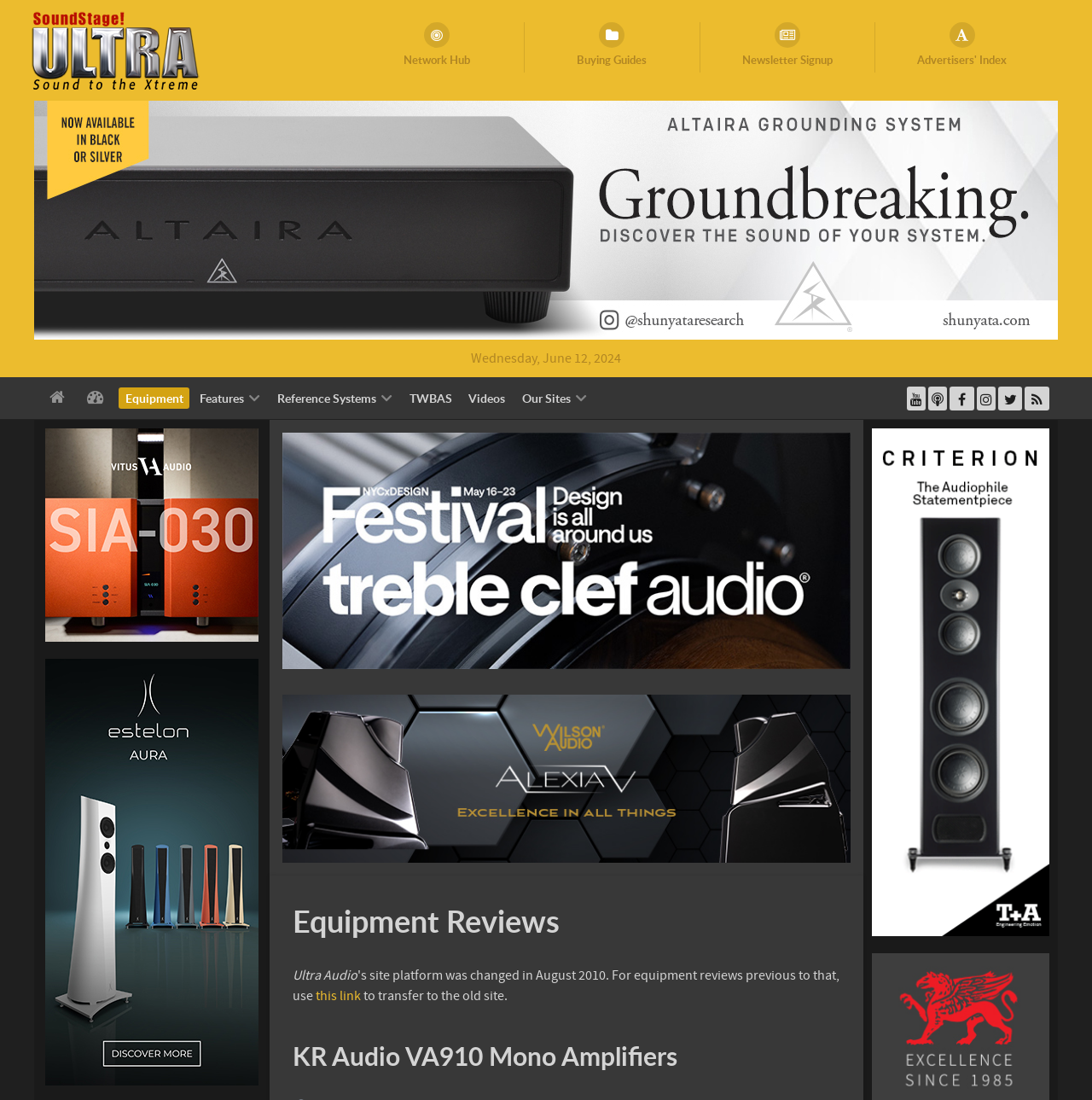Provide the bounding box coordinates for the UI element that is described by this text: "Videos". The coordinates should be in the form of four float numbers between 0 and 1: [left, top, right, bottom].

[0.423, 0.352, 0.469, 0.371]